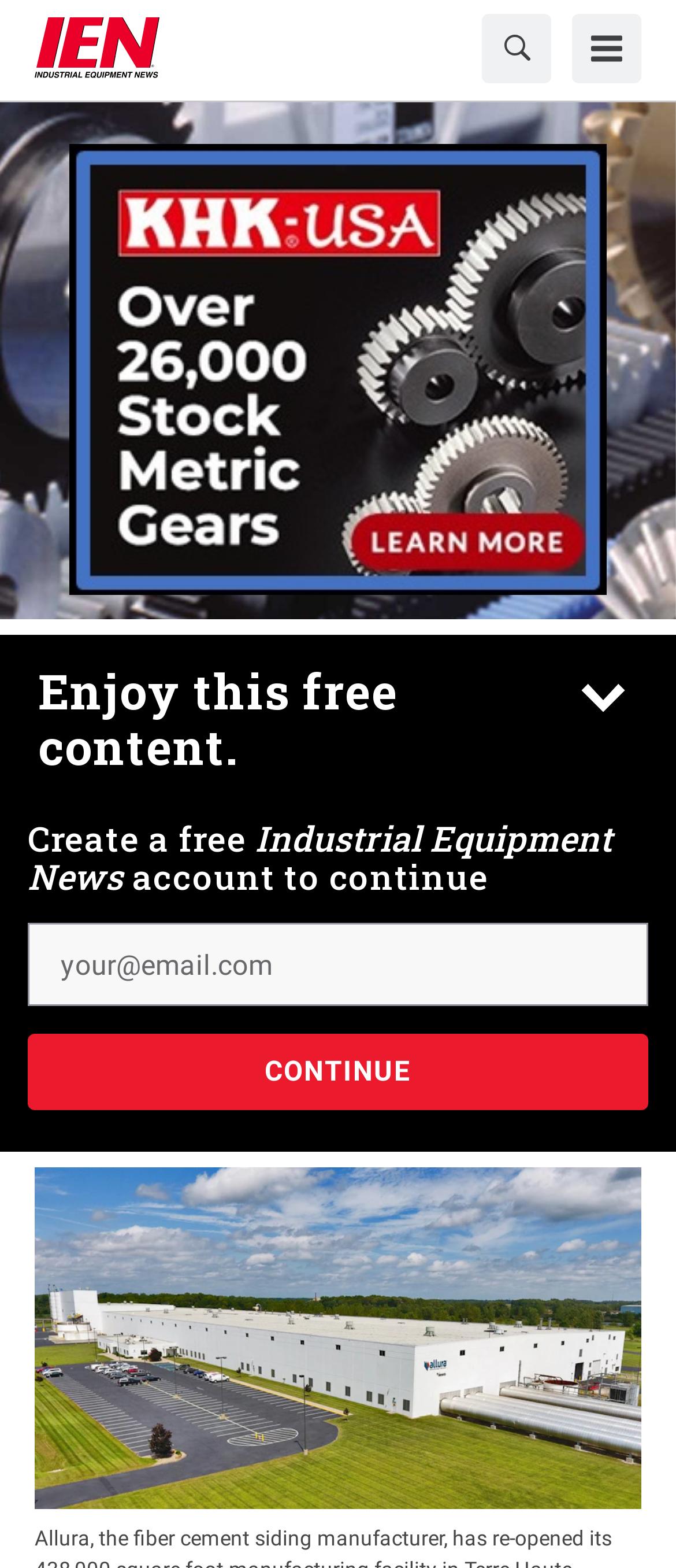From the webpage screenshot, predict the bounding box of the UI element that matches this description: "Enjoy this free content.".

[0.041, 0.422, 0.959, 0.522]